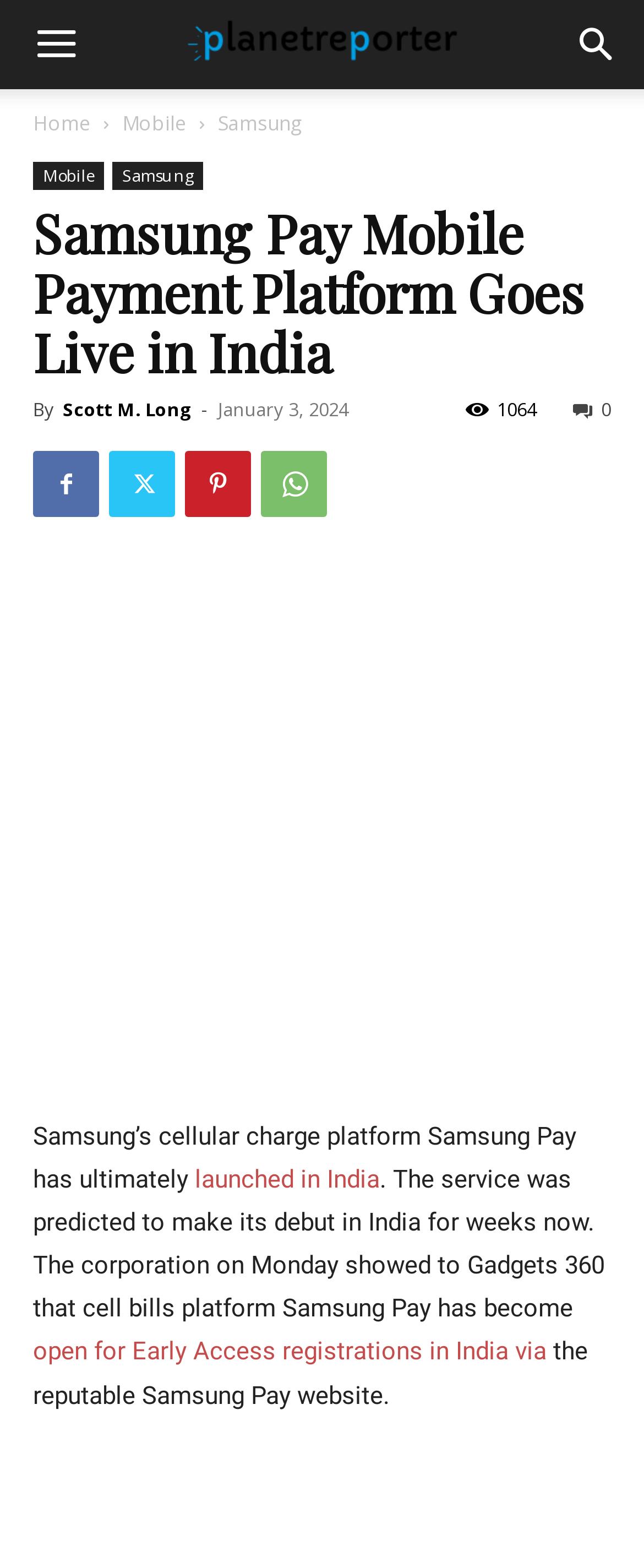Determine the bounding box coordinates for the clickable element to execute this instruction: "Go to the Home page". Provide the coordinates as four float numbers between 0 and 1, i.e., [left, top, right, bottom].

[0.051, 0.07, 0.141, 0.087]